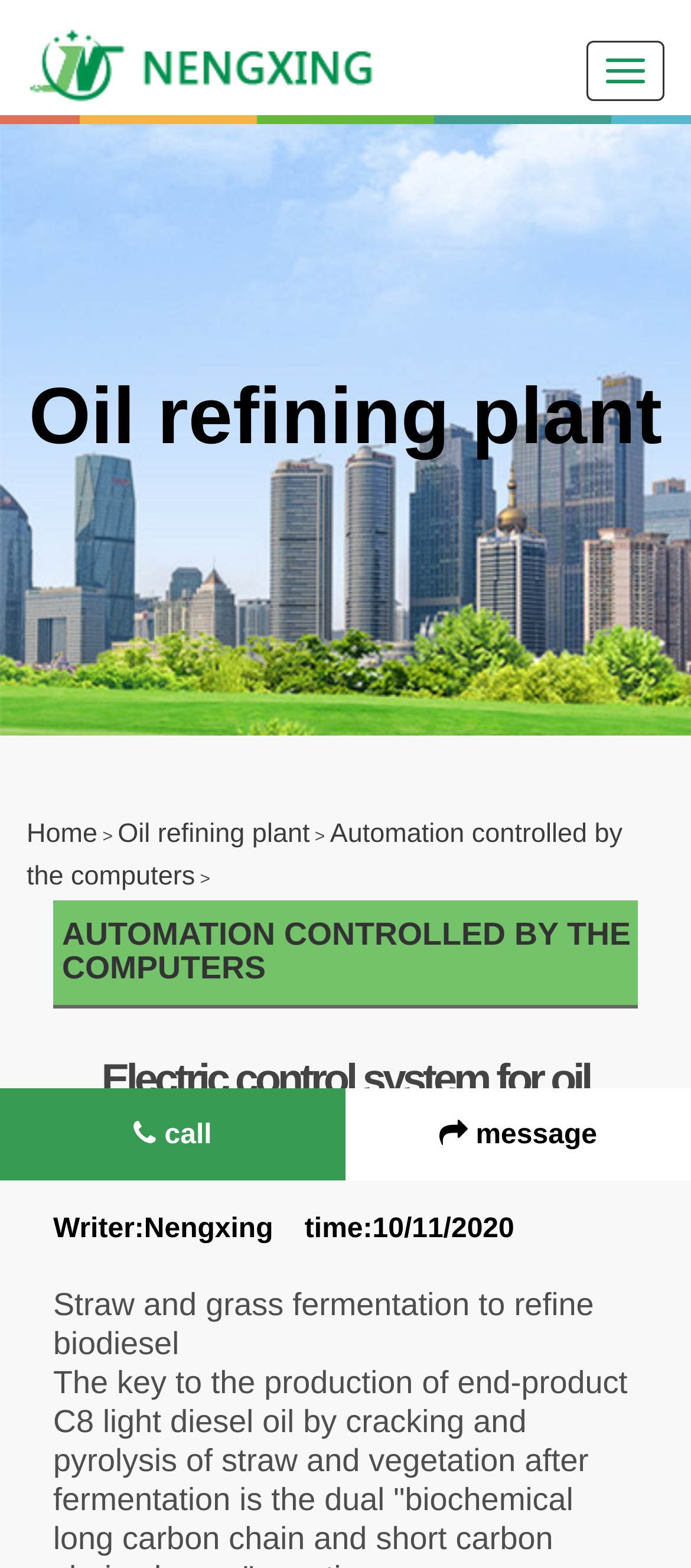What is the topic of the oil refining plant?
Carefully examine the image and provide a detailed answer to the question.

Based on the webpage content, specifically the heading 'Oil refining plant' and the static text 'Straw and grass fermentation to refine biodiesel', it can be inferred that the topic of the oil refining plant is related to biodiesel production.